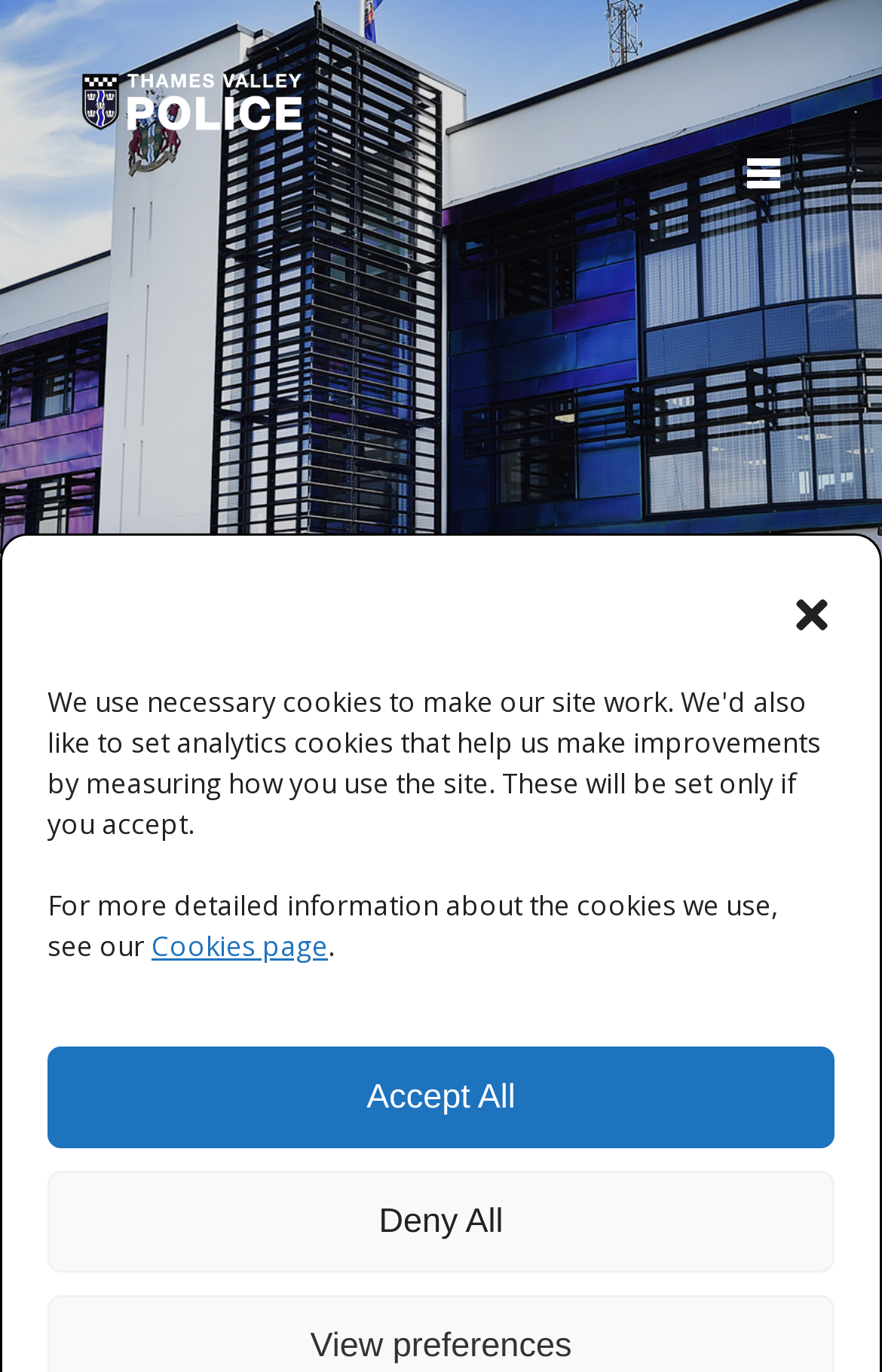Identify the bounding box of the HTML element described here: "Accept All". Provide the coordinates as four float numbers between 0 and 1: [left, top, right, bottom].

[0.054, 0.763, 0.946, 0.837]